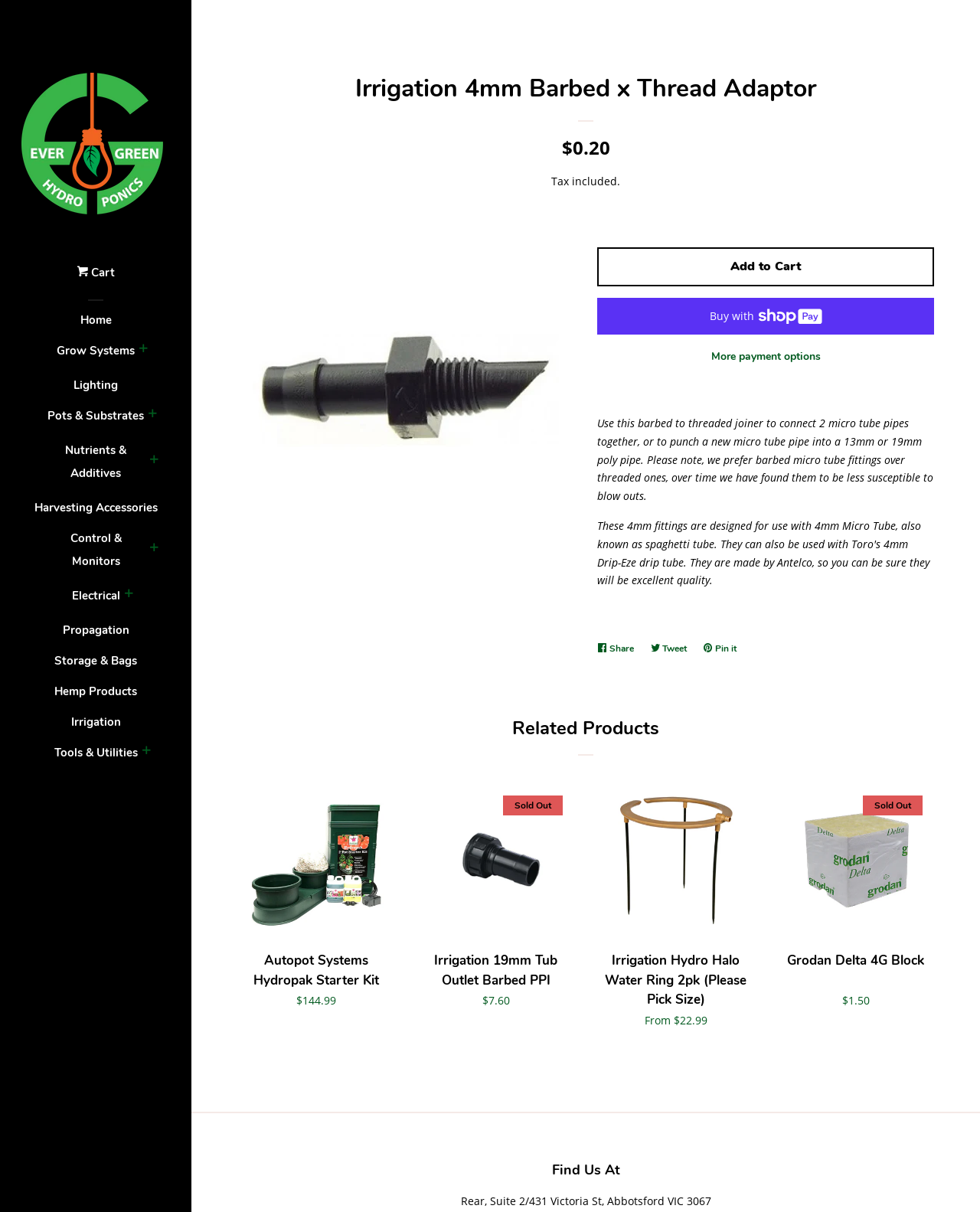Please find the top heading of the webpage and generate its text.

Irrigation 4mm Barbed x Thread Adaptor